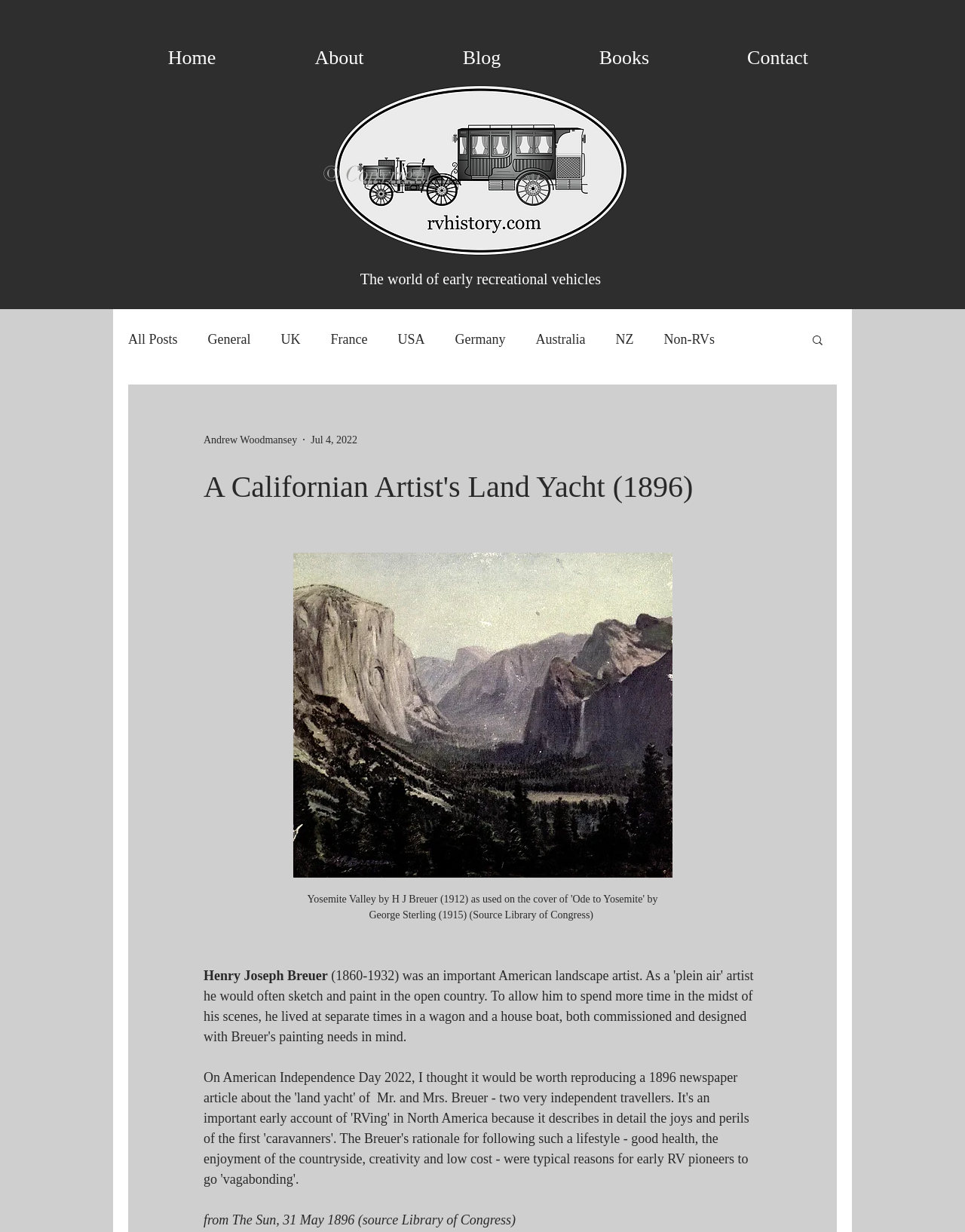Extract the bounding box coordinates for the HTML element that matches this description: "Andrew Woodmansey". The coordinates should be four float numbers between 0 and 1, i.e., [left, top, right, bottom].

[0.211, 0.35, 0.308, 0.363]